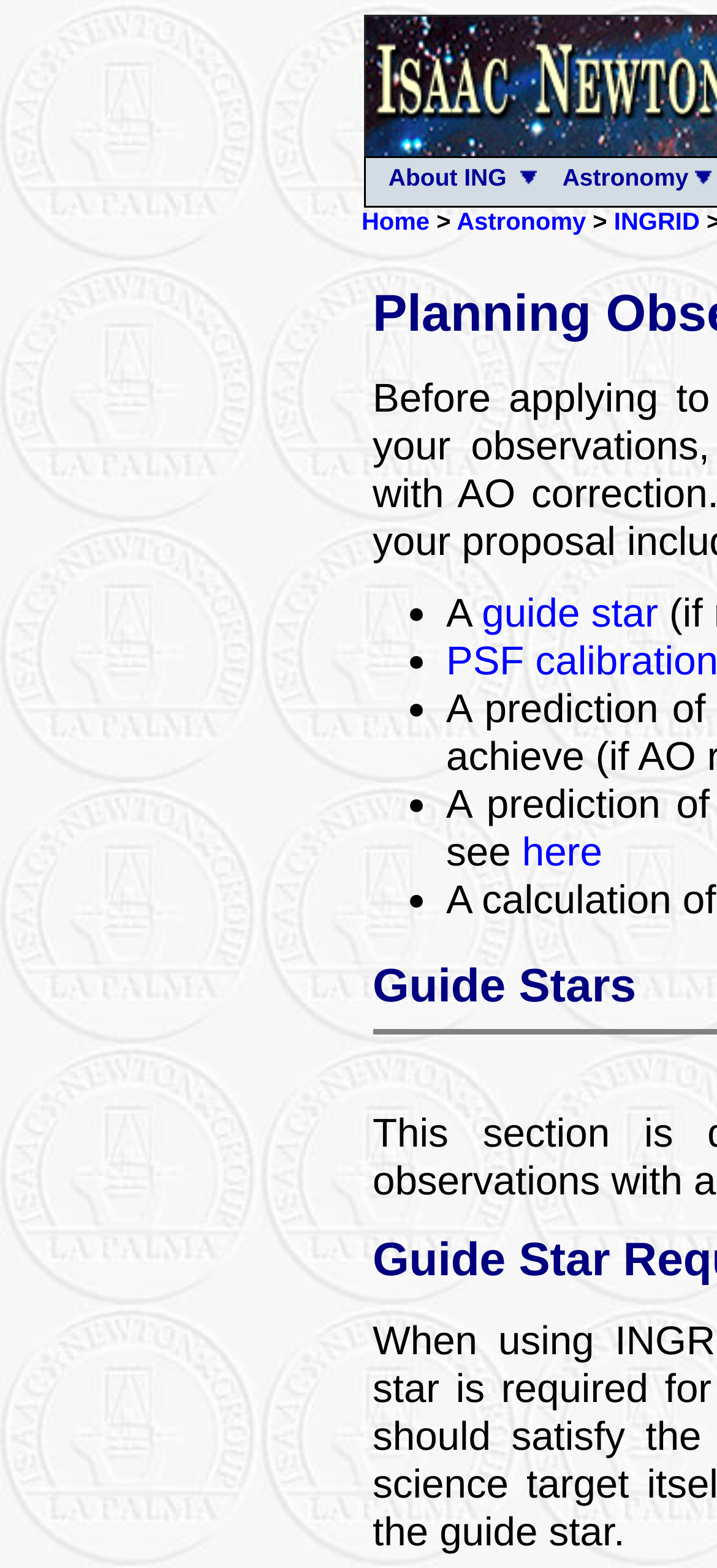Find the coordinates for the bounding box of the element with this description: "About ING".

[0.515, 0.104, 0.758, 0.128]